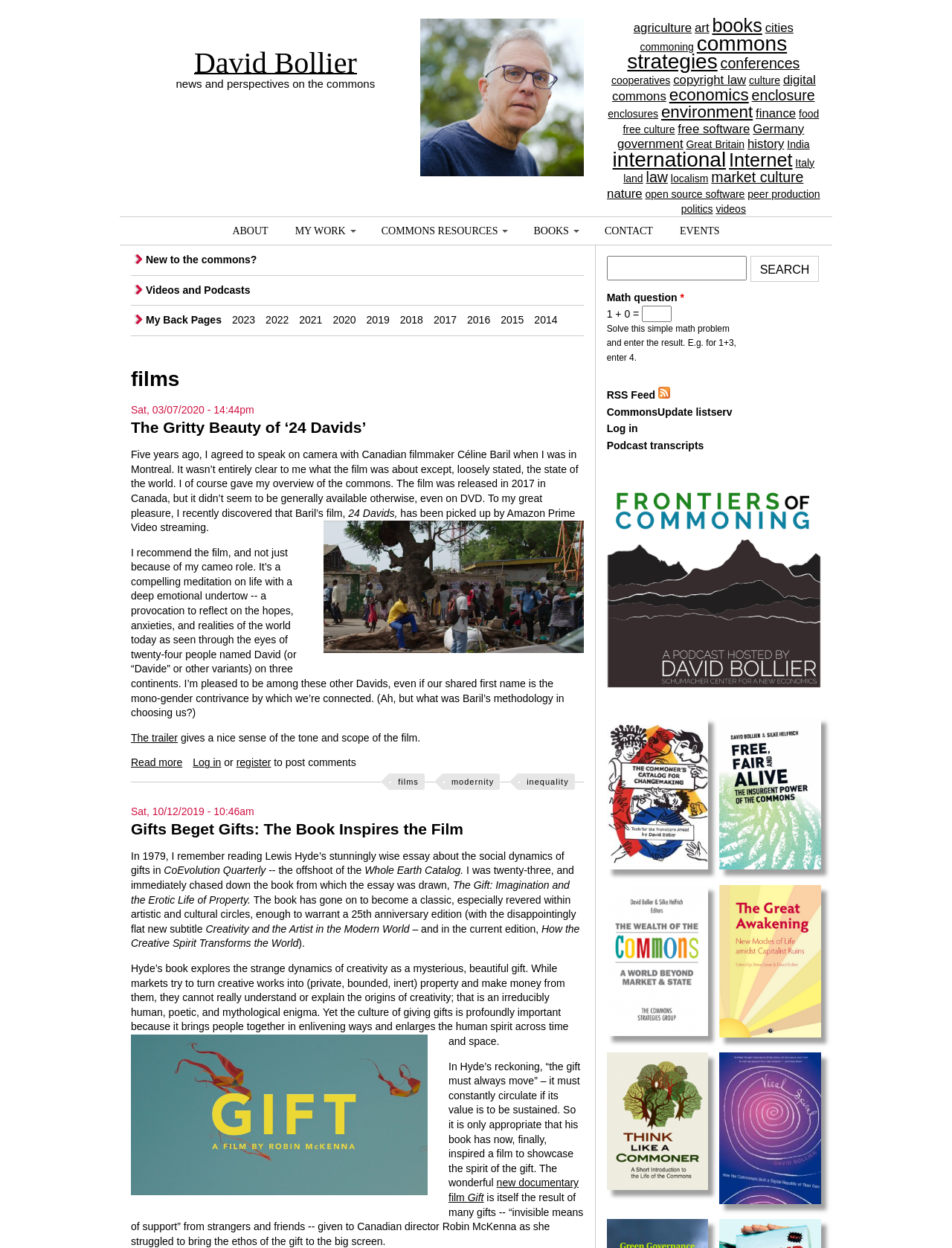Refer to the image and offer a detailed explanation in response to the question: What is the name of the filmmaker mentioned in the article?

The article mentions that the filmmaker Céline Baril interviewed the author on camera five years ago, and the film was released in 2017 in Canada.